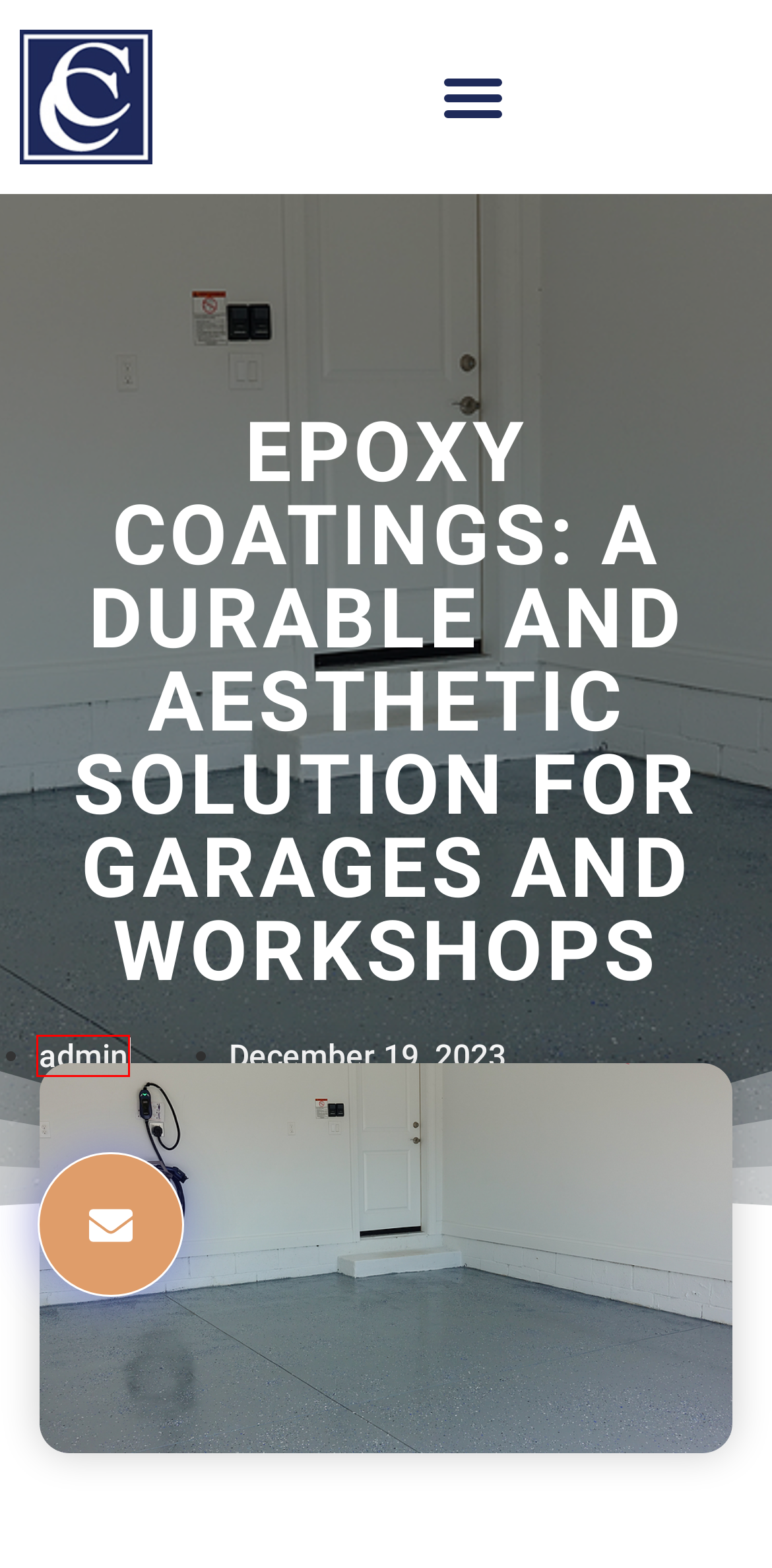Check out the screenshot of a webpage with a red rectangle bounding box. Select the best fitting webpage description that aligns with the new webpage after clicking the element inside the bounding box. Here are the candidates:
A. Contact Us - CUSTOM CONCRETE PREP & POLISH
B. Videos - CUSTOM CONCRETE PREP & POLISH
C. CUSTOM CONCRETE PREP & POLISH - Project Photos & Reviews - Arvada, CO US | Houzz
D. December 19, 2023 - CUSTOM CONCRETE PREP & POLISH
E. Concrete Surface Preparation Techniques - CUSTOM CONCRETE PREP & POLISH
F. admin, Author at CUSTOM CONCRETE PREP & POLISH
G. Comprehensive Concrete Grind, Seal, and Stain Process in Boulder, CO - CUSTOM CONCRETE PREP & POLISH
H. How Polished Concrete Can Enhance Your Retail Space - CUSTOM CONCRETE PREP & POLISH

F